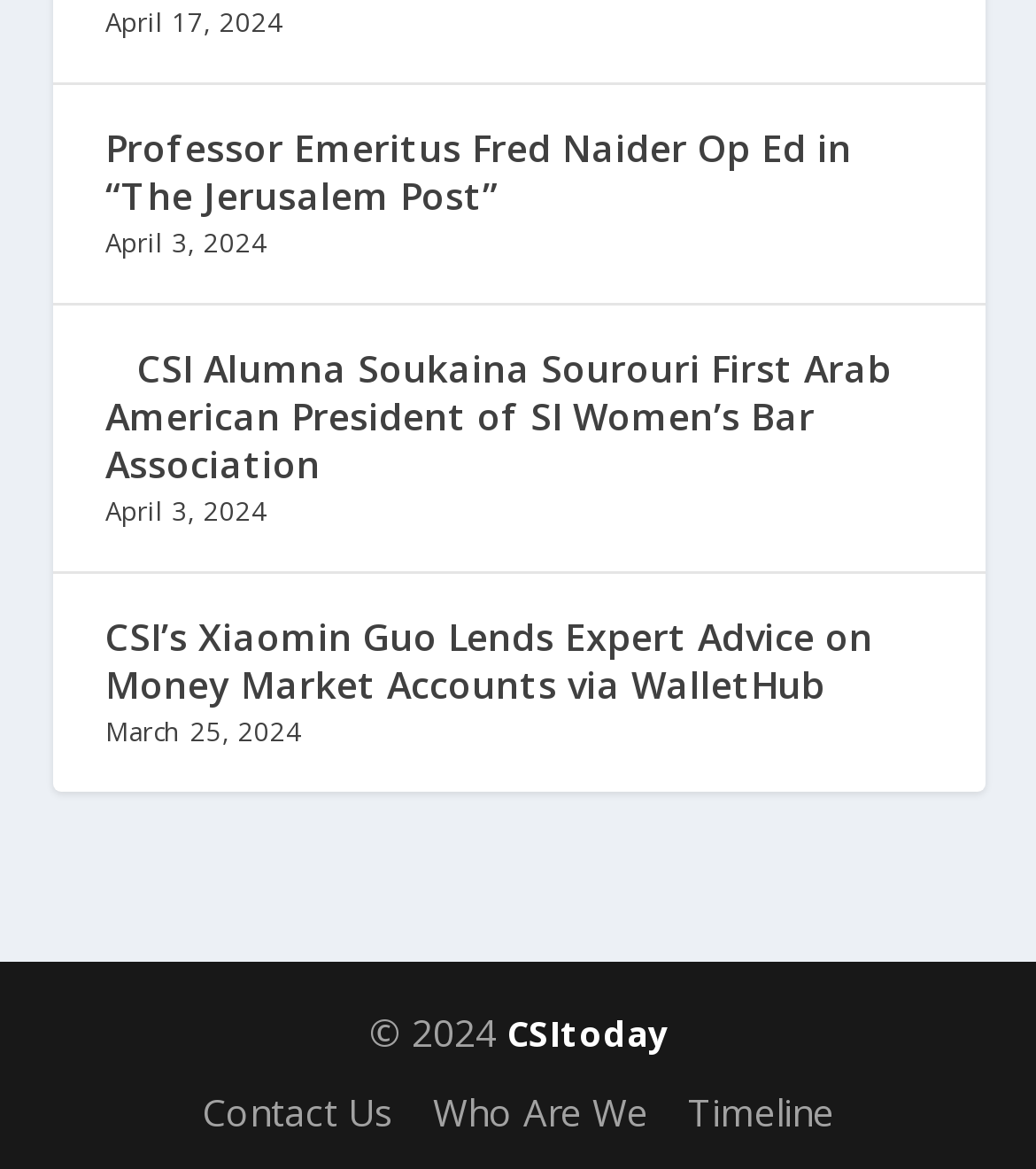What is the date of the latest news?
Provide a detailed and well-explained answer to the question.

I looked at the topmost news item on the webpage, which has a timestamp element with the text 'April 17, 2024'. This suggests that it is the latest news item on the webpage.